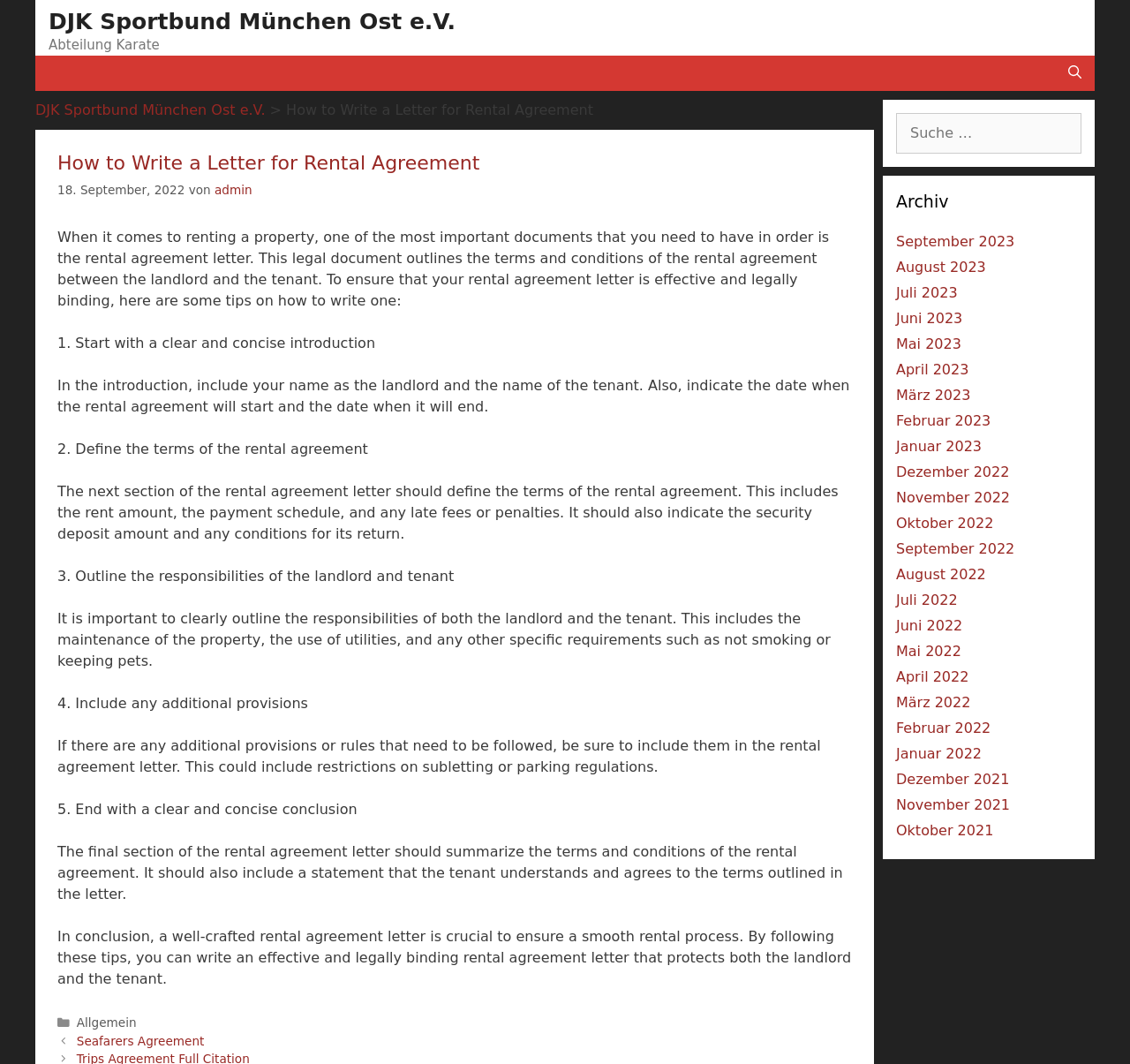What is the purpose of a rental agreement letter?
Answer the question based on the image using a single word or a brief phrase.

Outlines terms and conditions